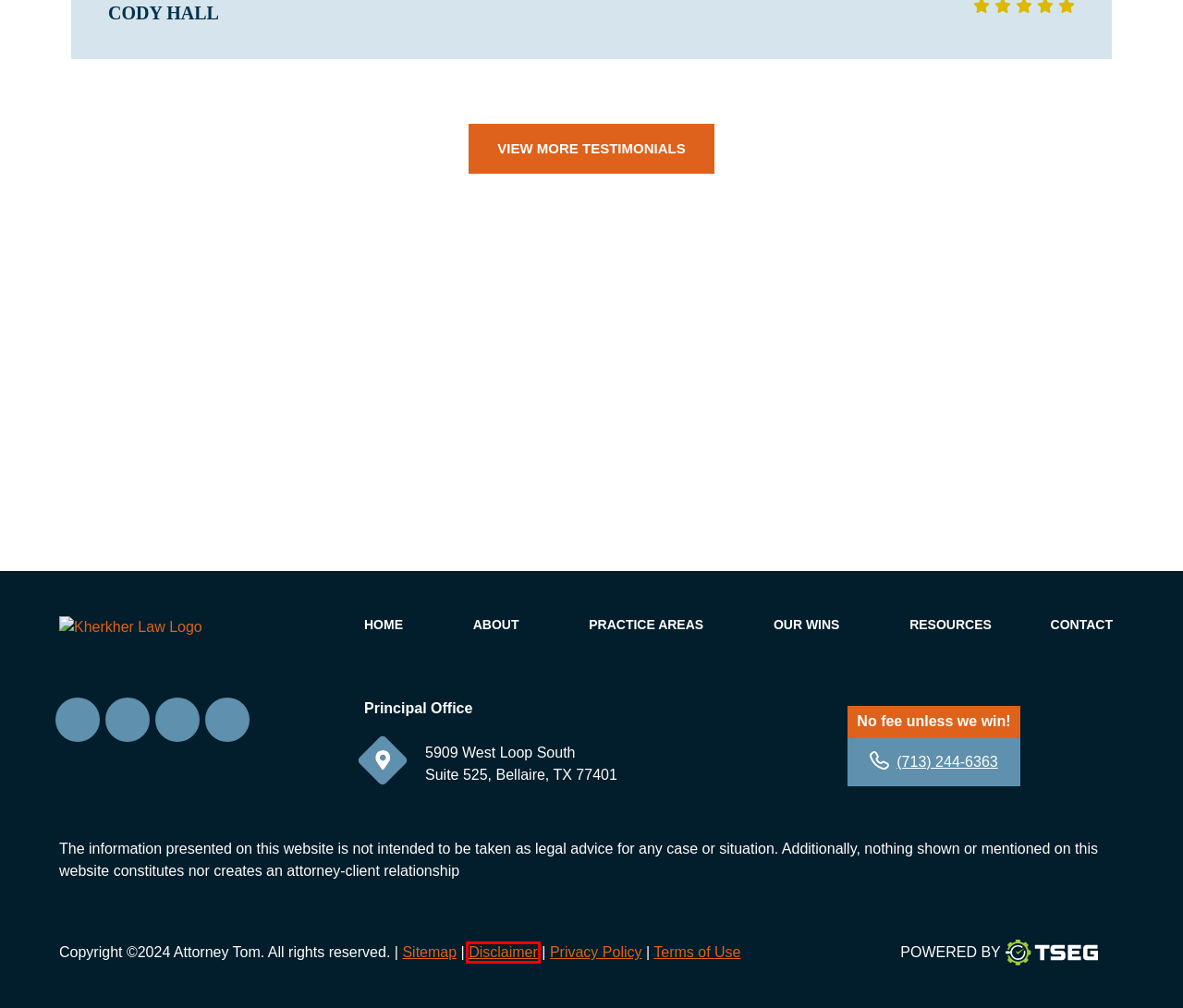You have been given a screenshot of a webpage with a red bounding box around a UI element. Select the most appropriate webpage description for the new webpage that appears after clicking the element within the red bounding box. The choices are:
A. Disclaimer | Attorney Tom
B. Law Firm Digital Marketing | Legal Web Design Services
C. Testimonials, Former Clients | Attorney Tom
D. Resources | Attorney Tom
E. Terms of Use | Attorney Tom
F. Privacy Policy | Attorney Tom
G. Sitemap | Attorney Tom
H. Houston Personal Injury Lawyers, Accident Attorneys | Attorney Tom

A